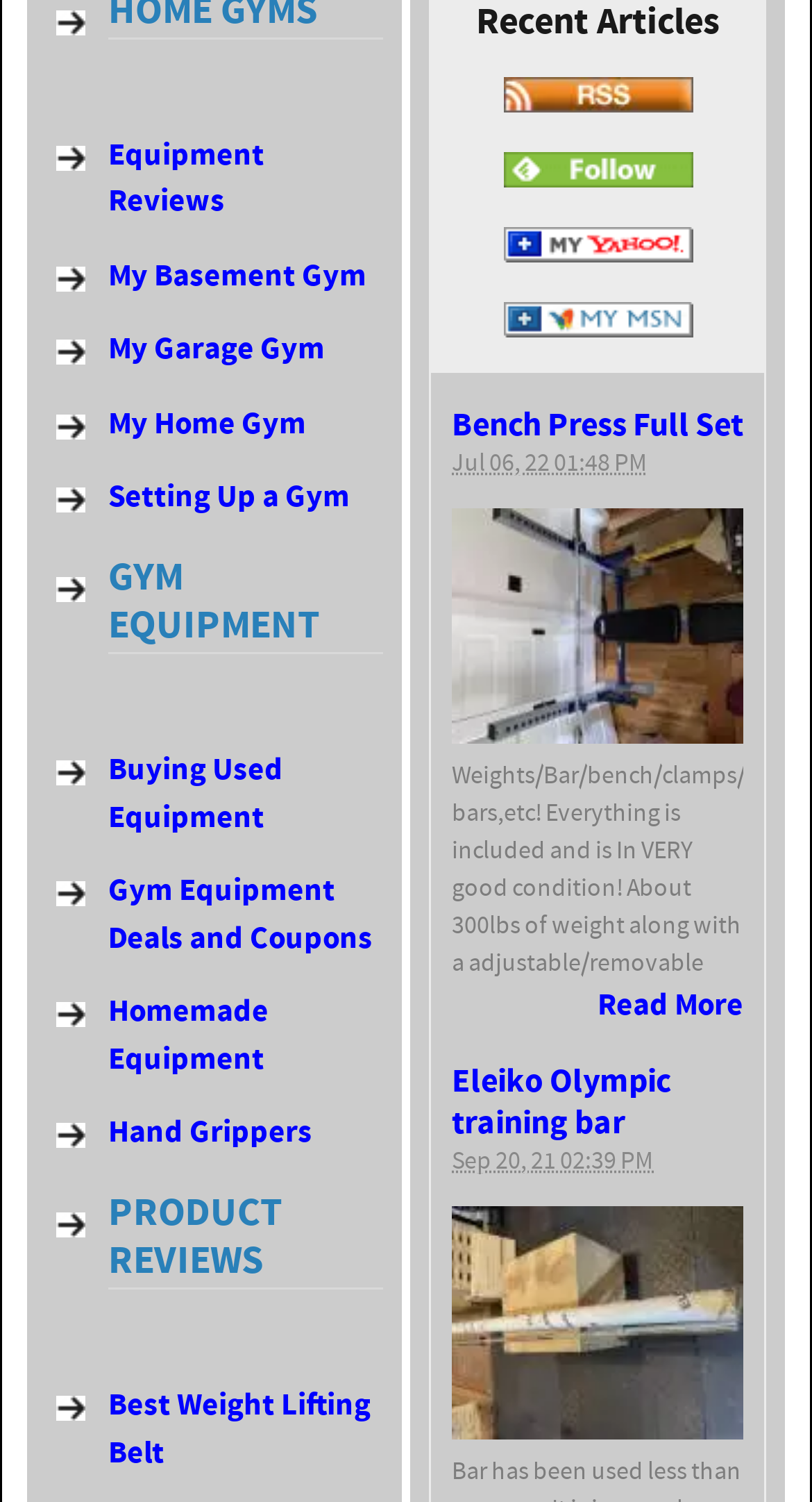Please find and report the bounding box coordinates of the element to click in order to perform the following action: "Click on 'Read More'". The coordinates should be expressed as four float numbers between 0 and 1, in the format [left, top, right, bottom].

[0.736, 0.654, 0.915, 0.684]